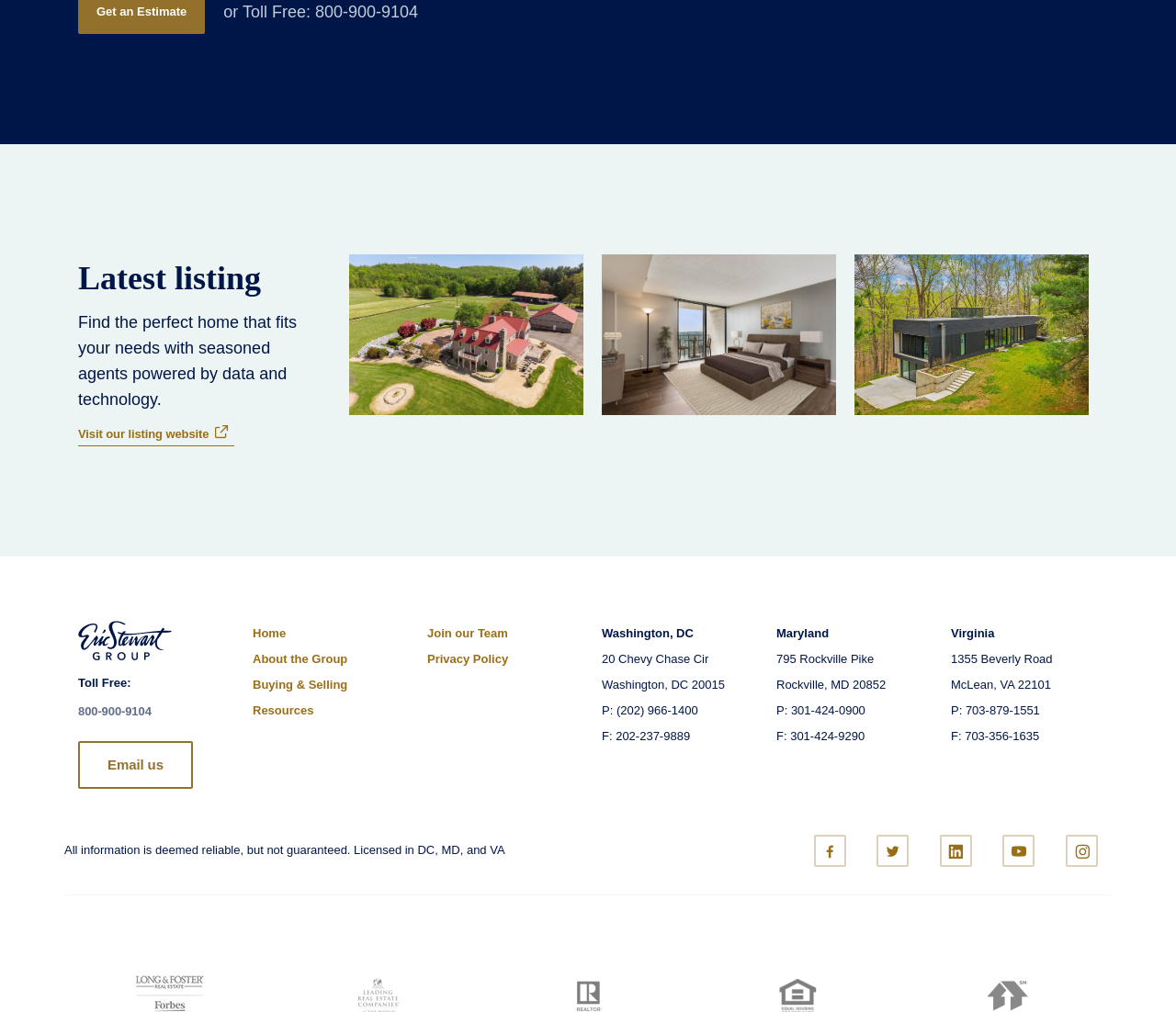Please identify the bounding box coordinates of the region to click in order to complete the given instruction: "Email us". The coordinates should be four float numbers between 0 and 1, i.e., [left, top, right, bottom].

[0.066, 0.732, 0.164, 0.779]